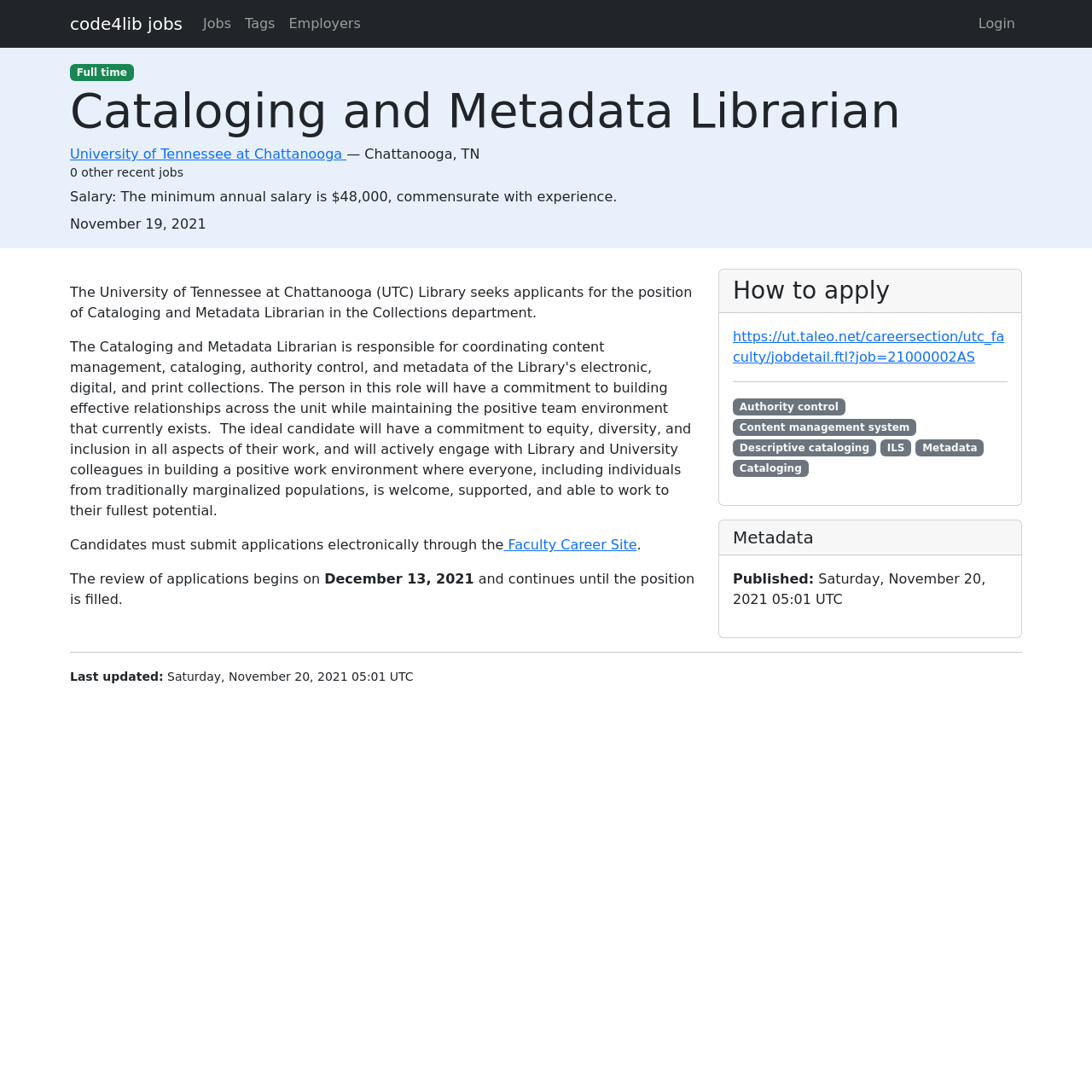Please find the bounding box coordinates of the clickable region needed to complete the following instruction: "View the job details of 'Cataloging and Metadata Librarian'". The bounding box coordinates must consist of four float numbers between 0 and 1, i.e., [left, top, right, bottom].

[0.064, 0.075, 0.936, 0.127]